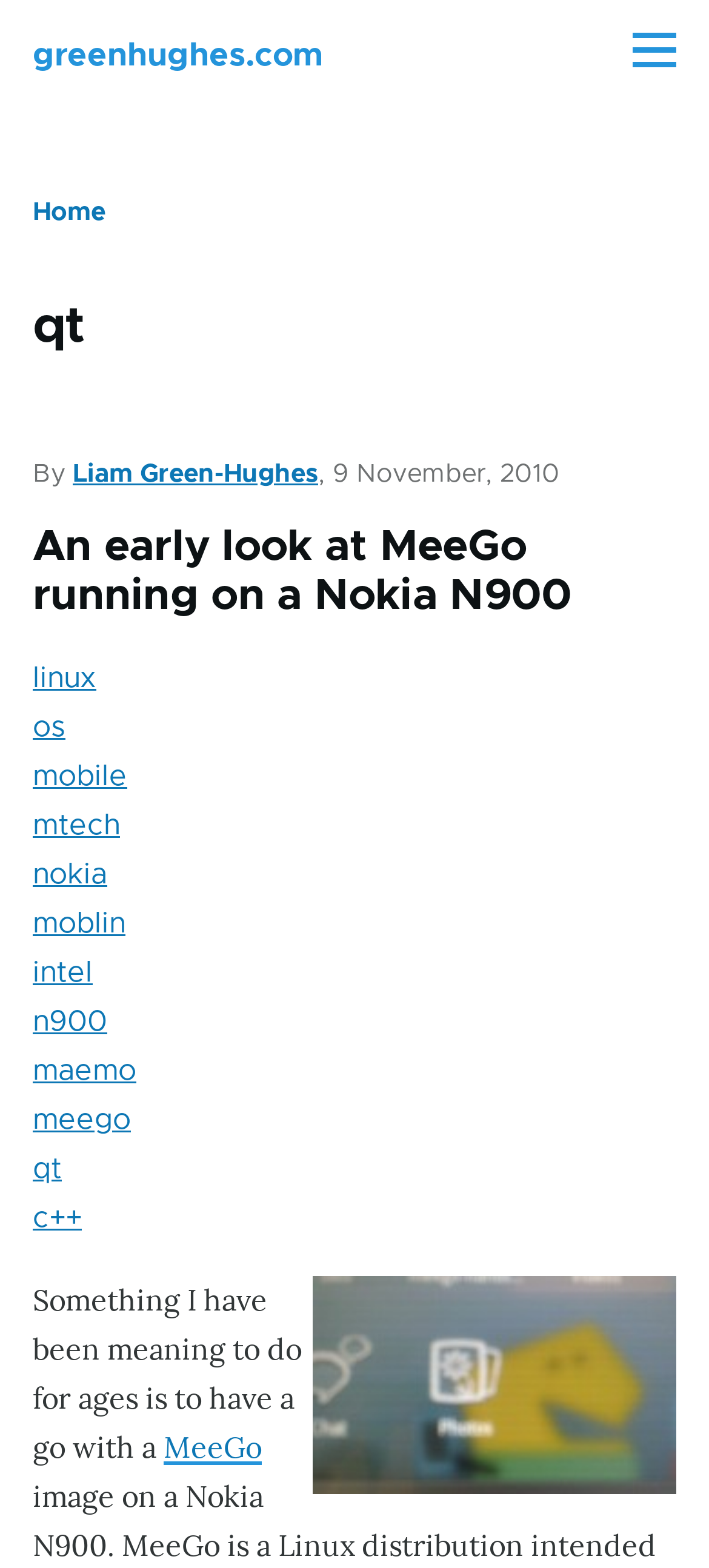Determine the bounding box coordinates in the format (top-left x, top-left y, bottom-right x, bottom-right y). Ensure all values are floating point numbers between 0 and 1. Identify the bounding box of the UI element described by: Liam Green-Hughes

[0.103, 0.294, 0.449, 0.311]